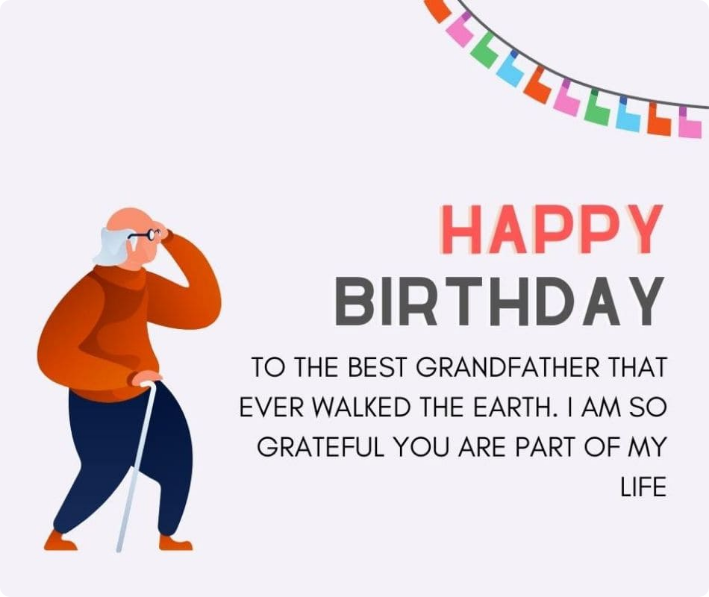Offer a meticulous description of the image.

The image features a cheerful illustration of an elderly man, styled with gray hair and glasses, dressed in a cozy orange sweater and blue pants, using a cane as he expresses thoughtful joy. Above him, bold text proclaims “HAPPY BIRTHDAY,” accompanied by a heartfelt message that reads, “TO THE BEST GRANDFATHER THAT EVER WALKED THE EARTH. I AM SO GRATEFUL YOU ARE PART OF MY LIFE.” The background is subtly adorned with colorful festive bunting, adding a celebratory touch. This image beautifully captures the warmth and affection felt for a beloved grandfather on his special day, making it a perfect card design for birthday wishes.